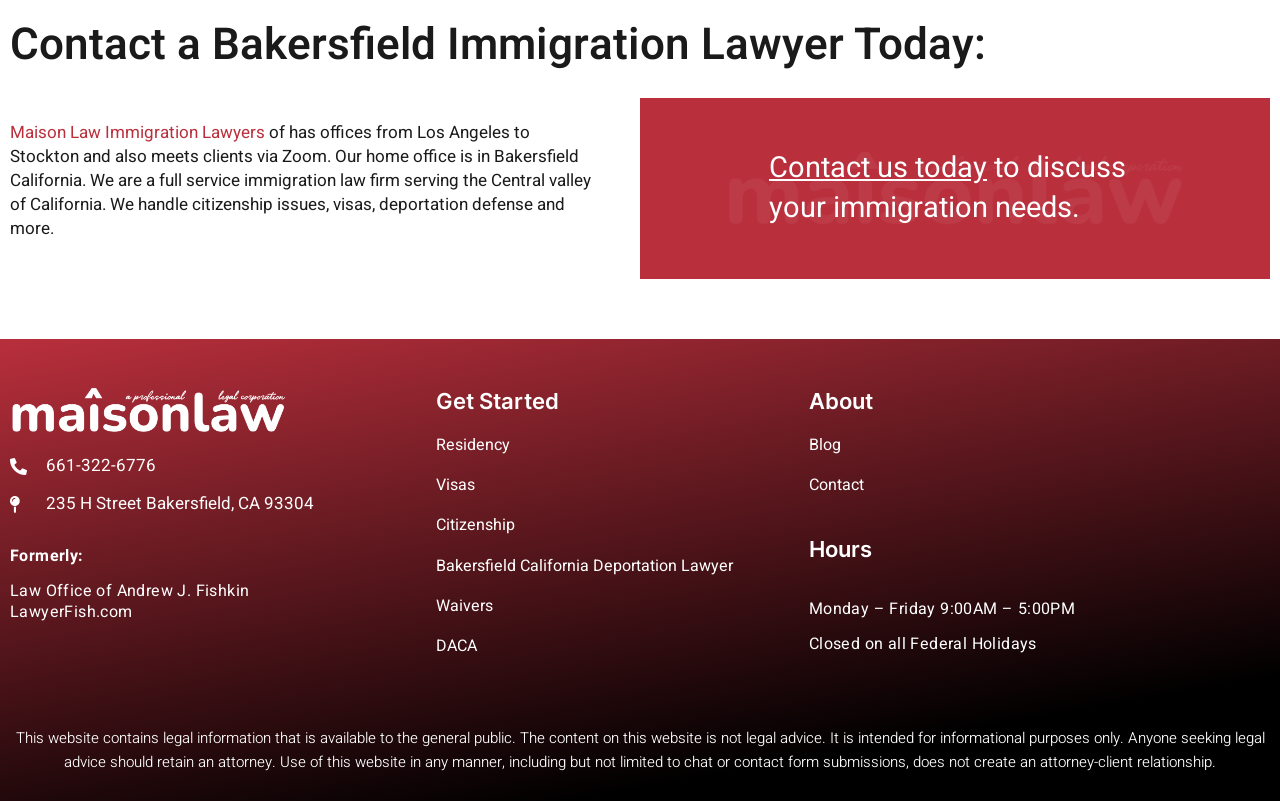Identify the bounding box coordinates of the clickable region to carry out the given instruction: "Call the office at 661-322-6776".

[0.008, 0.567, 0.325, 0.597]